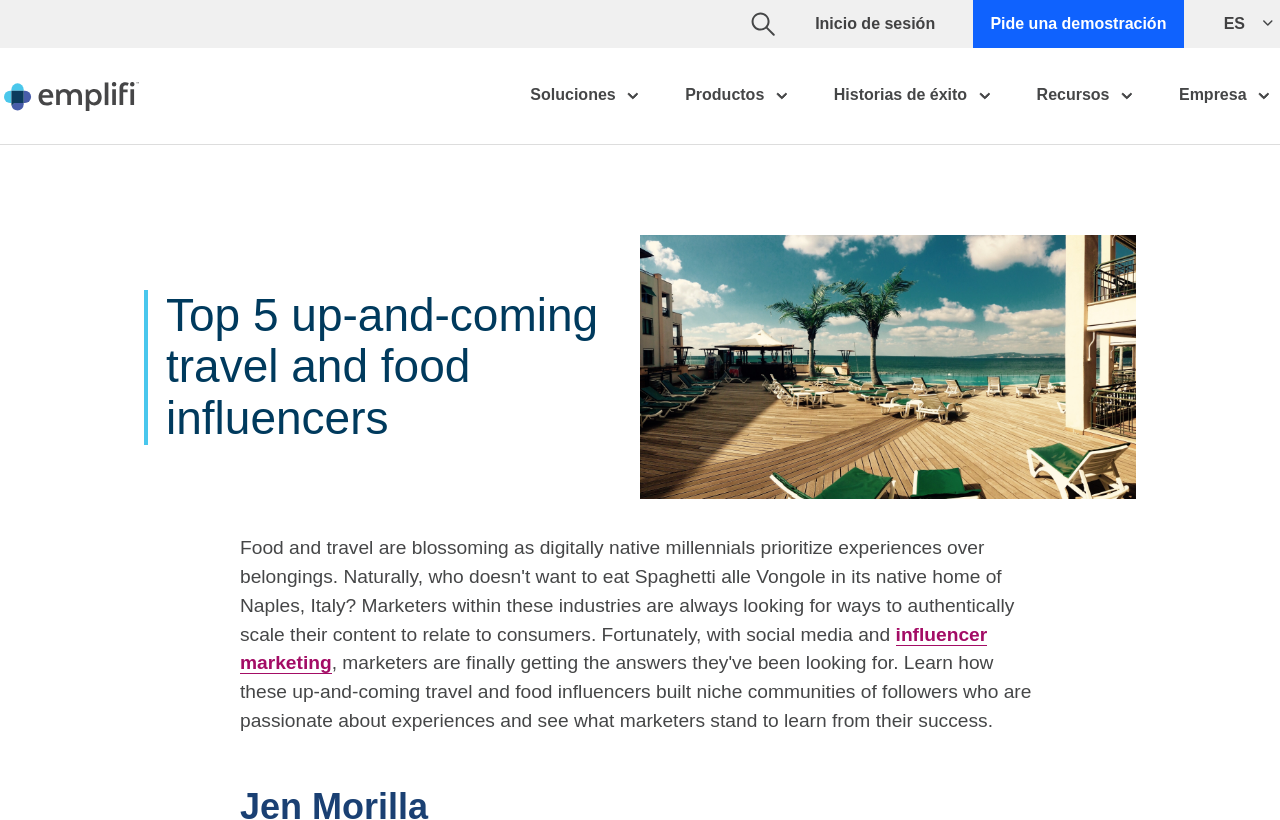Please specify the bounding box coordinates of the clickable region necessary for completing the following instruction: "Click on the NYSI logo". The coordinates must consist of four float numbers between 0 and 1, i.e., [left, top, right, bottom].

None